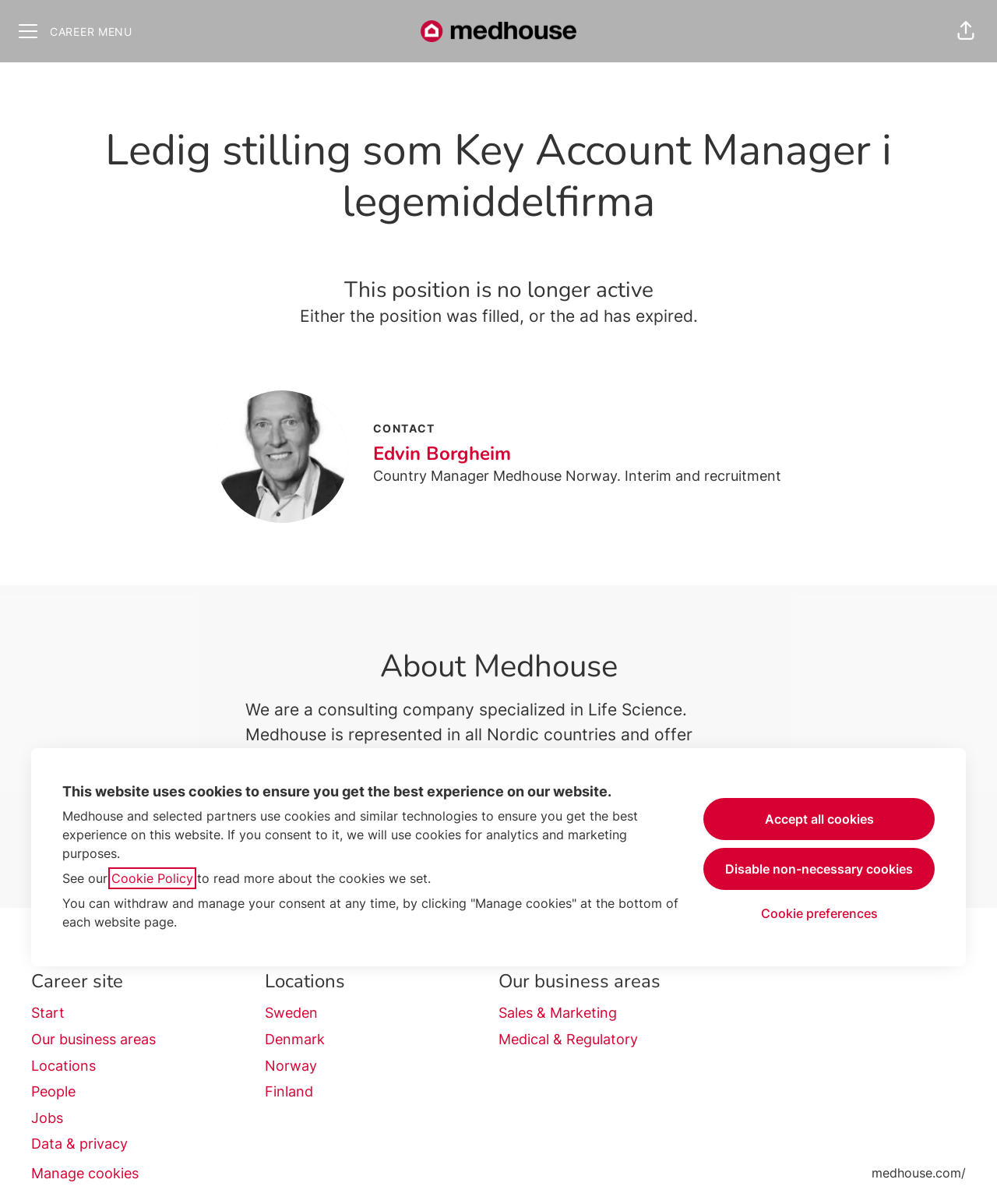Identify the bounding box for the described UI element: "Cookie Policy".

[0.112, 0.723, 0.194, 0.736]